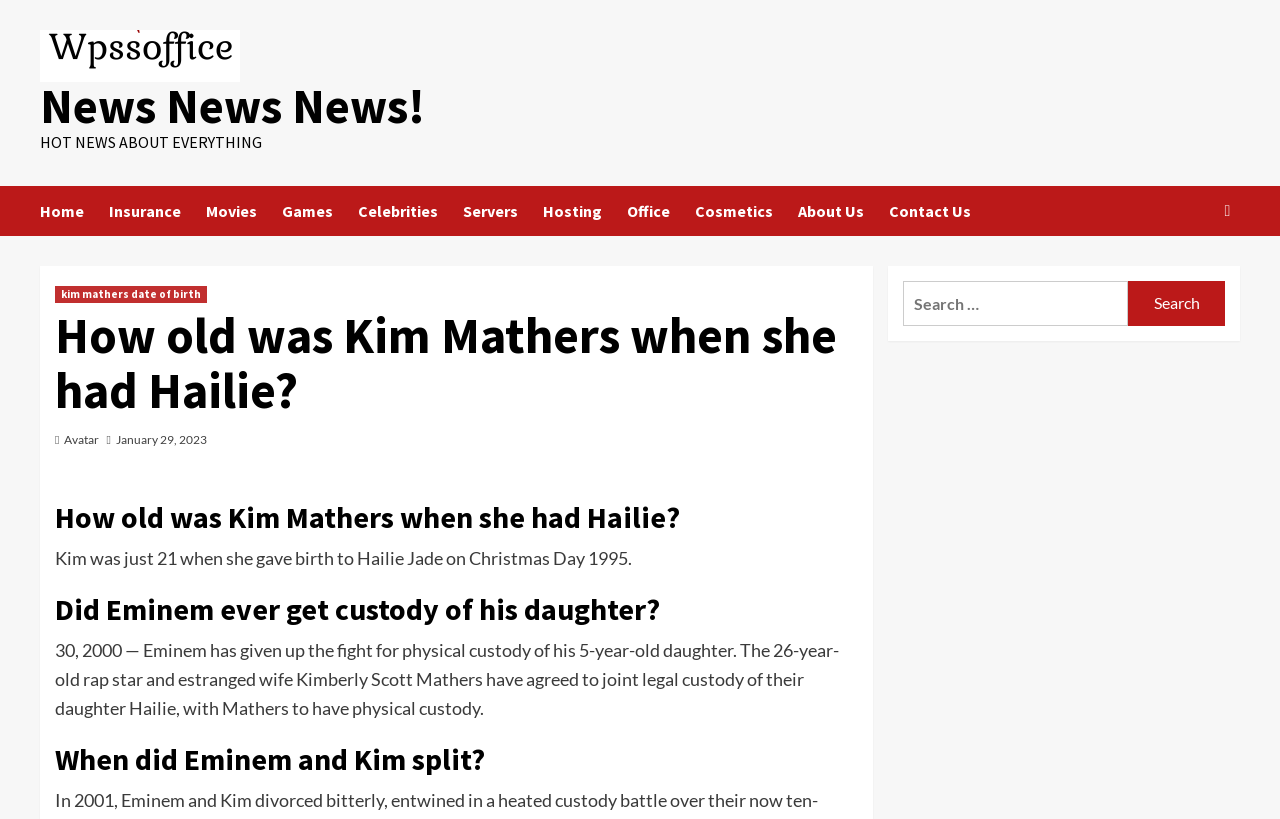Respond to the following question using a concise word or phrase: 
How old was Kim Mathers when she had Hailie?

21